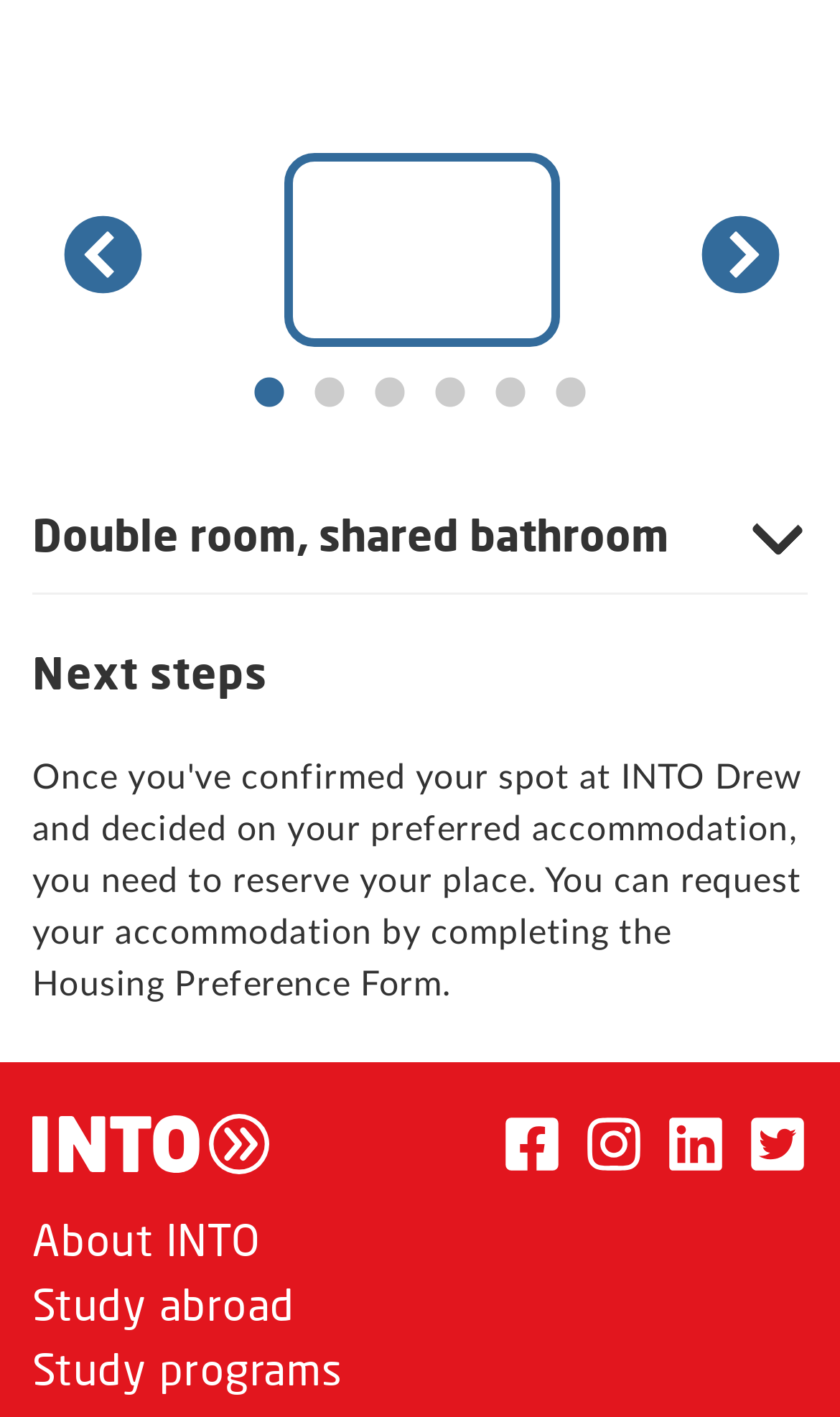Determine the bounding box coordinates of the area to click in order to meet this instruction: "Click the '← Previous' button".

[0.079, 0.156, 0.162, 0.204]